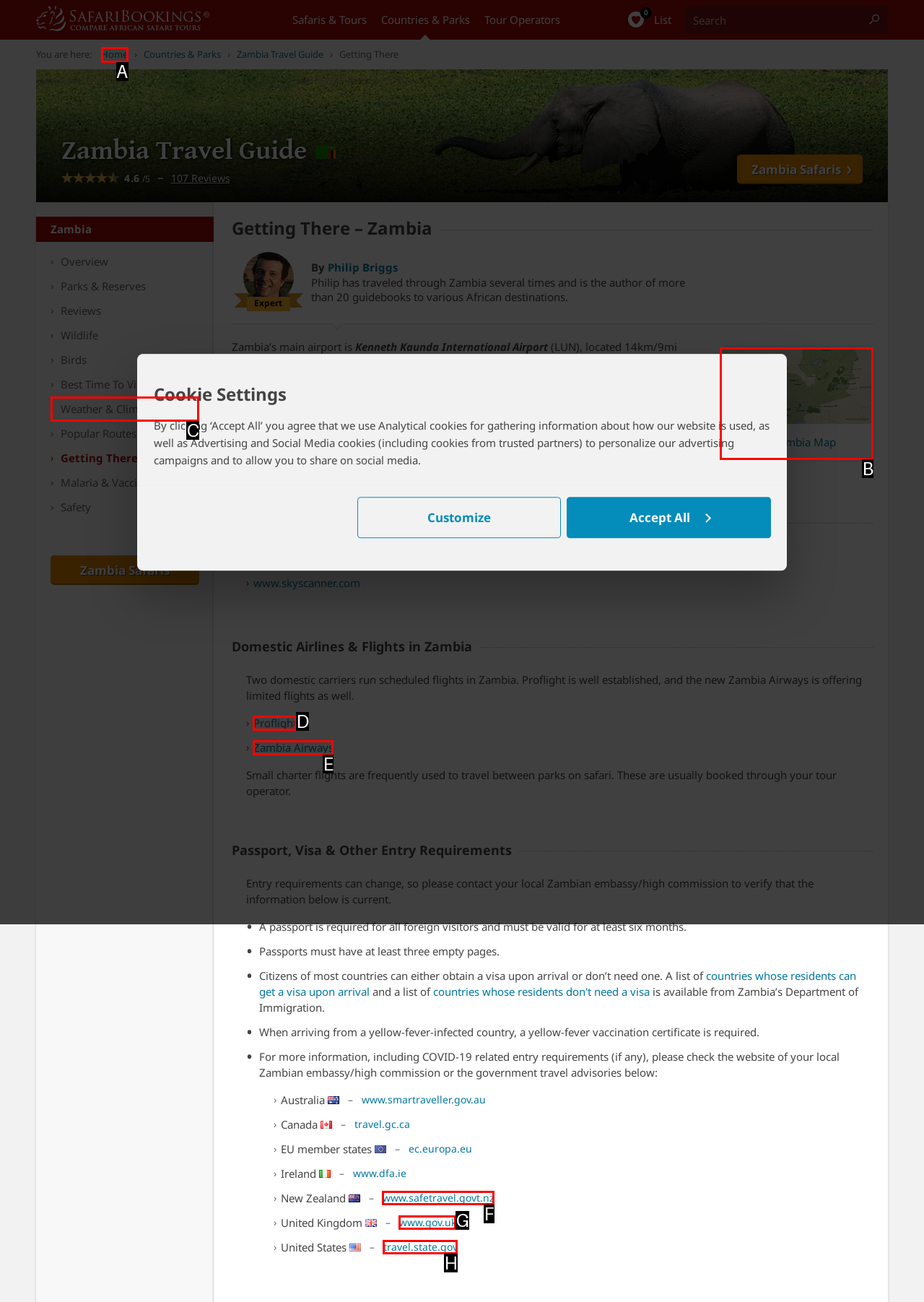Please identify the correct UI element to click for the task: Check the map of Zambia Respond with the letter of the appropriate option.

B